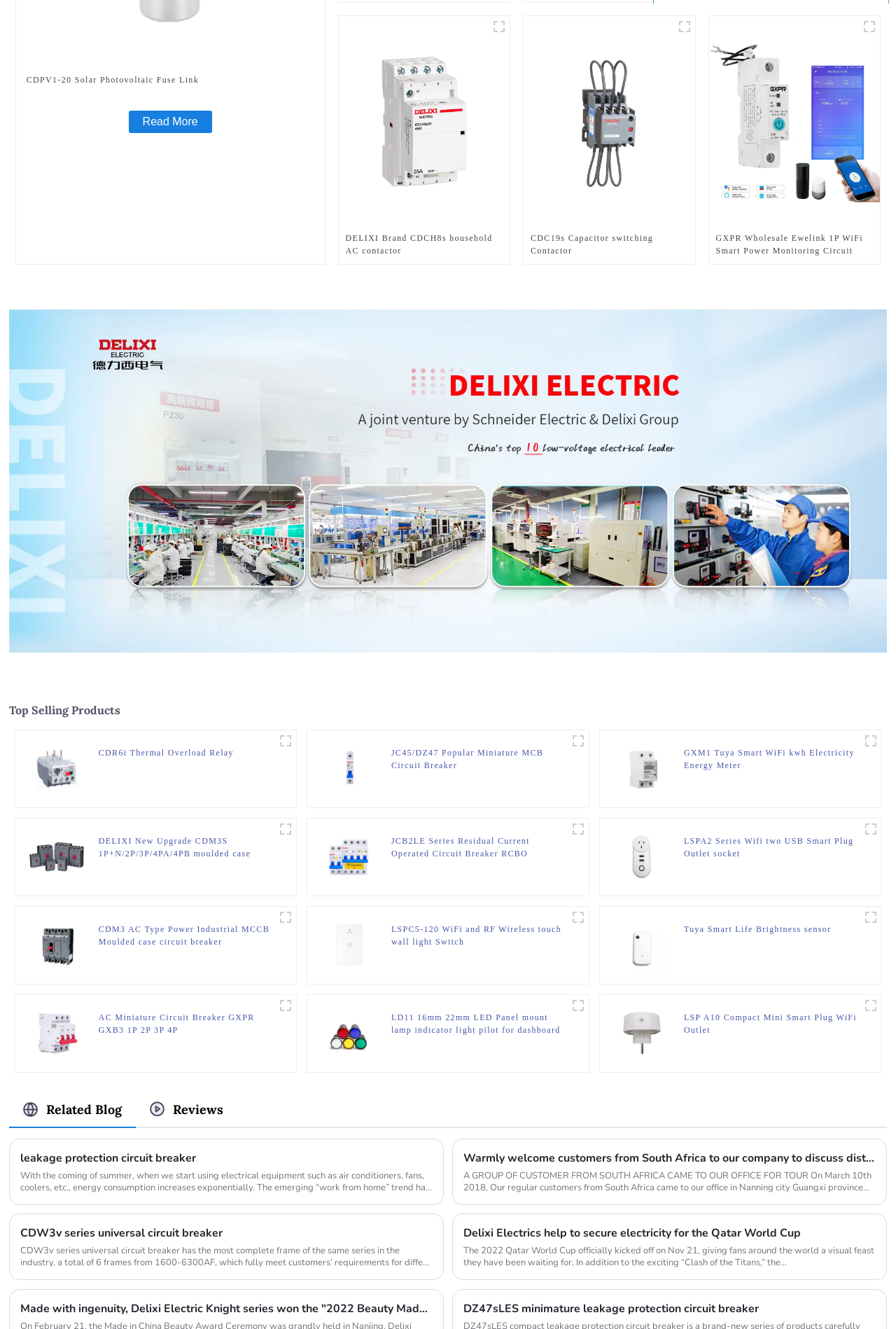What is the heading above the figures?
Look at the image and provide a short answer using one word or a phrase.

Top Selling Products